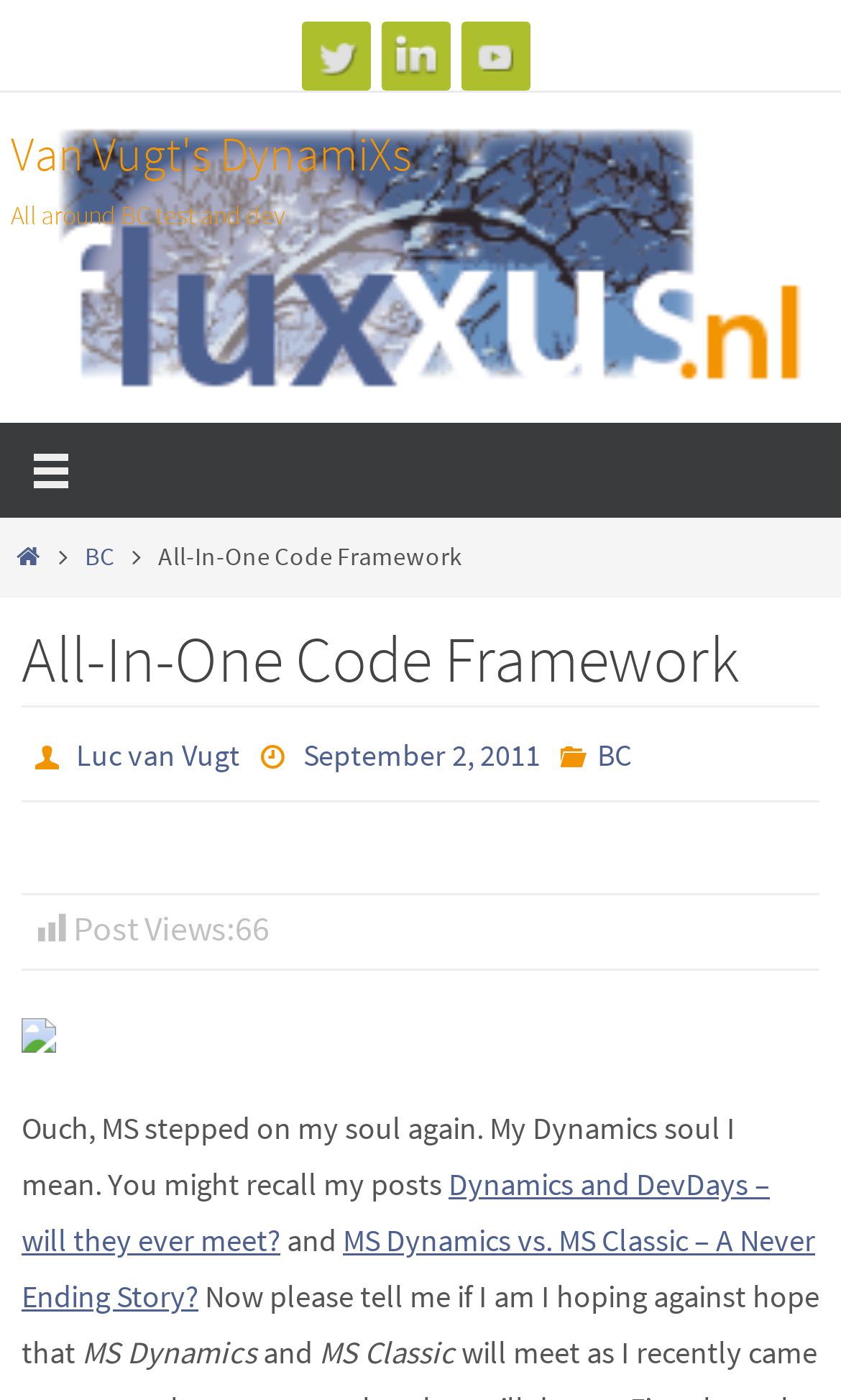Identify the bounding box coordinates of the clickable section necessary to follow the following instruction: "Click on Twitter link". The coordinates should be presented as four float numbers from 0 to 1, i.e., [left, top, right, bottom].

[0.358, 0.015, 0.44, 0.065]